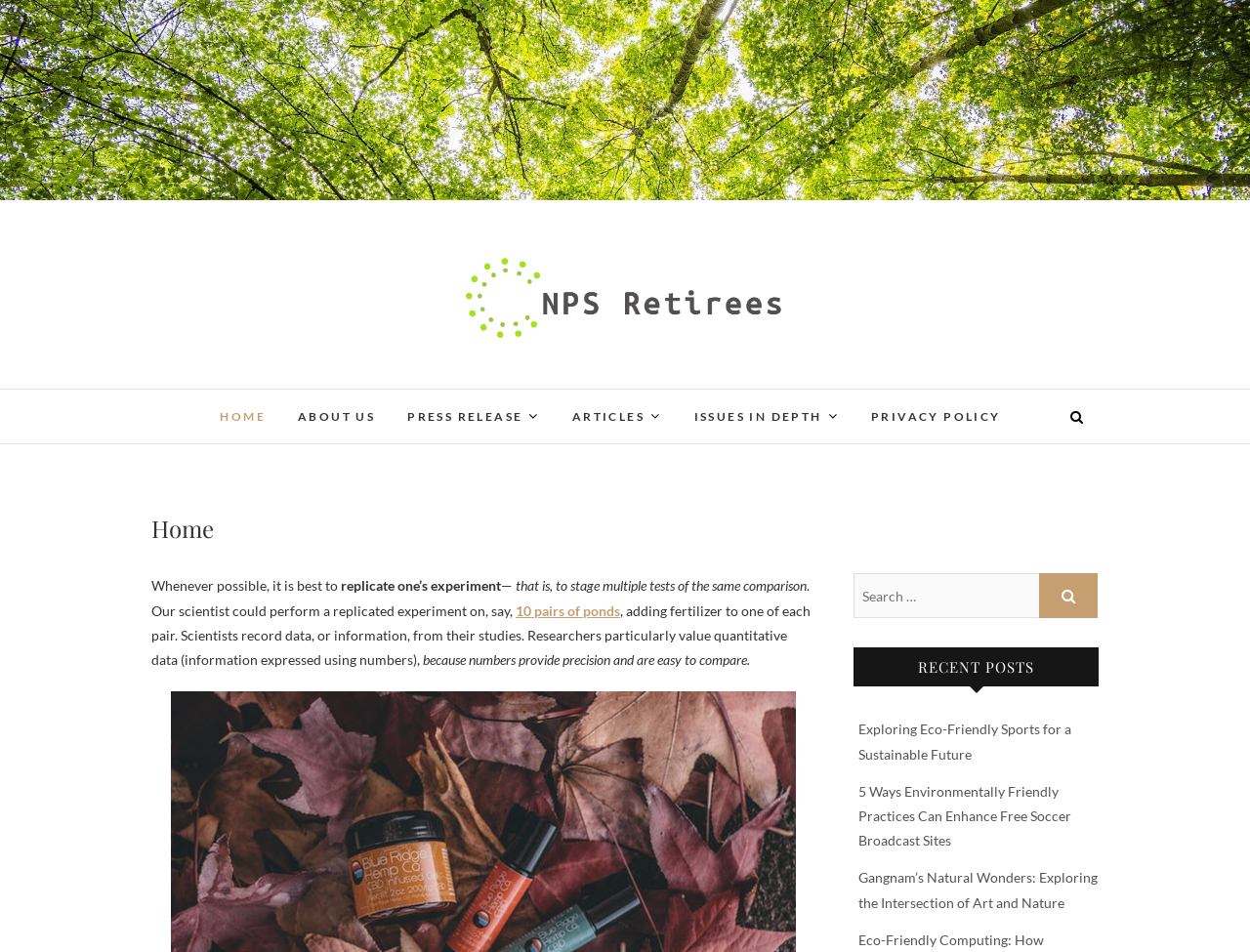Identify the bounding box coordinates of the region that needs to be clicked to carry out this instruction: "Click on the 'HOME' link". Provide these coordinates as four float numbers ranging from 0 to 1, i.e., [left, top, right, bottom].

[0.164, 0.412, 0.224, 0.464]